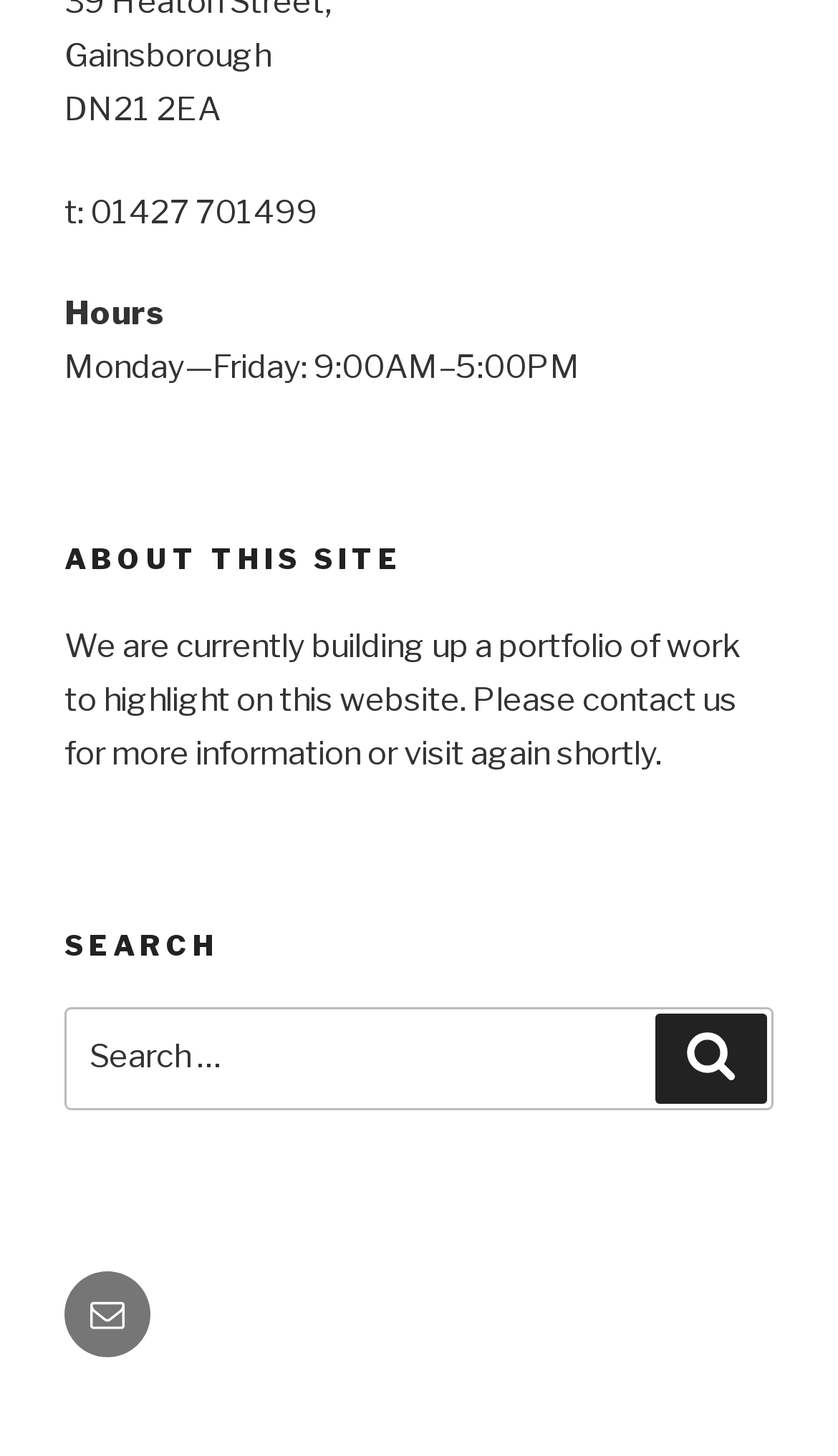What is the location of Gainsborough?
Please use the image to provide a one-word or short phrase answer.

DN21 2EA